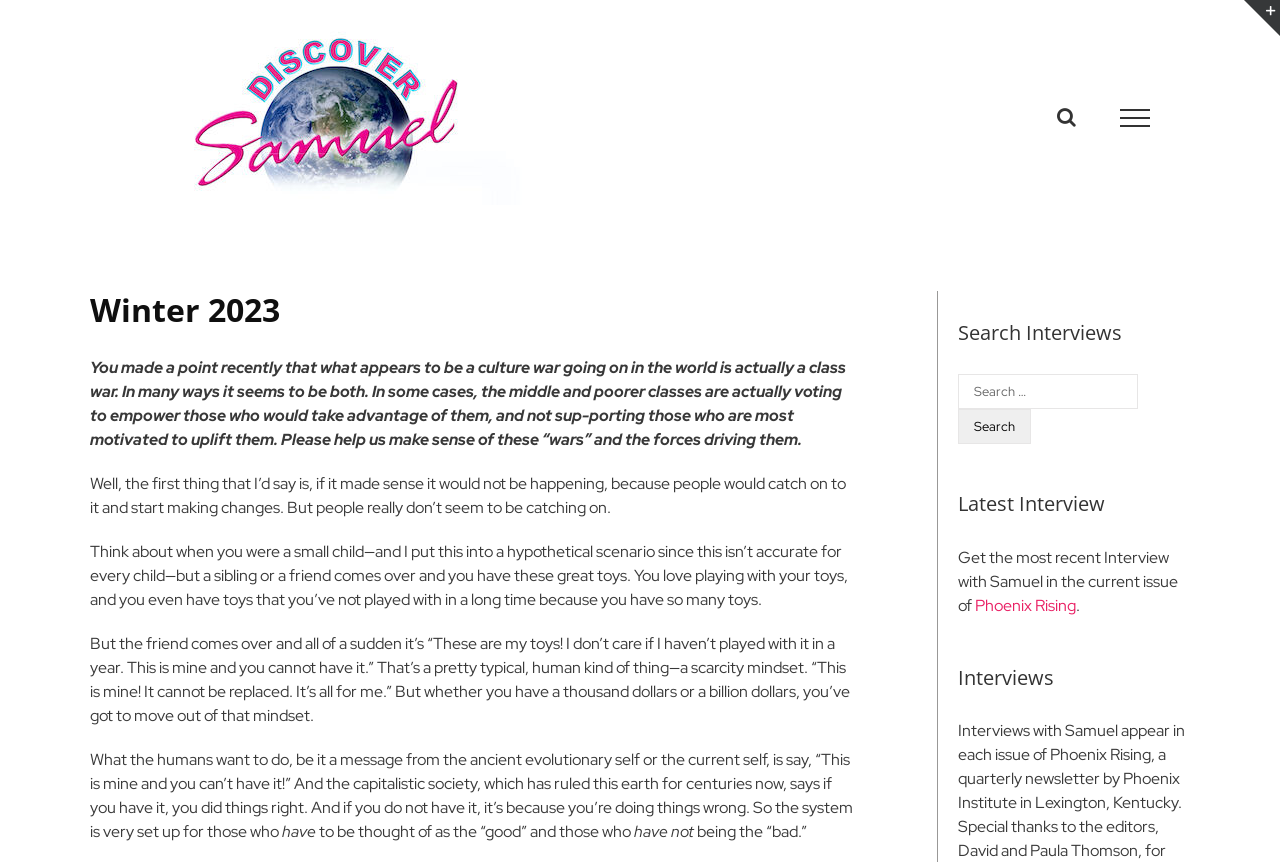What is the title of the latest interview?
Use the information from the image to give a detailed answer to the question.

The title of the latest interview is 'Phoenix Rising', which is mentioned in the section 'Latest Interview' at the top right corner of the webpage.